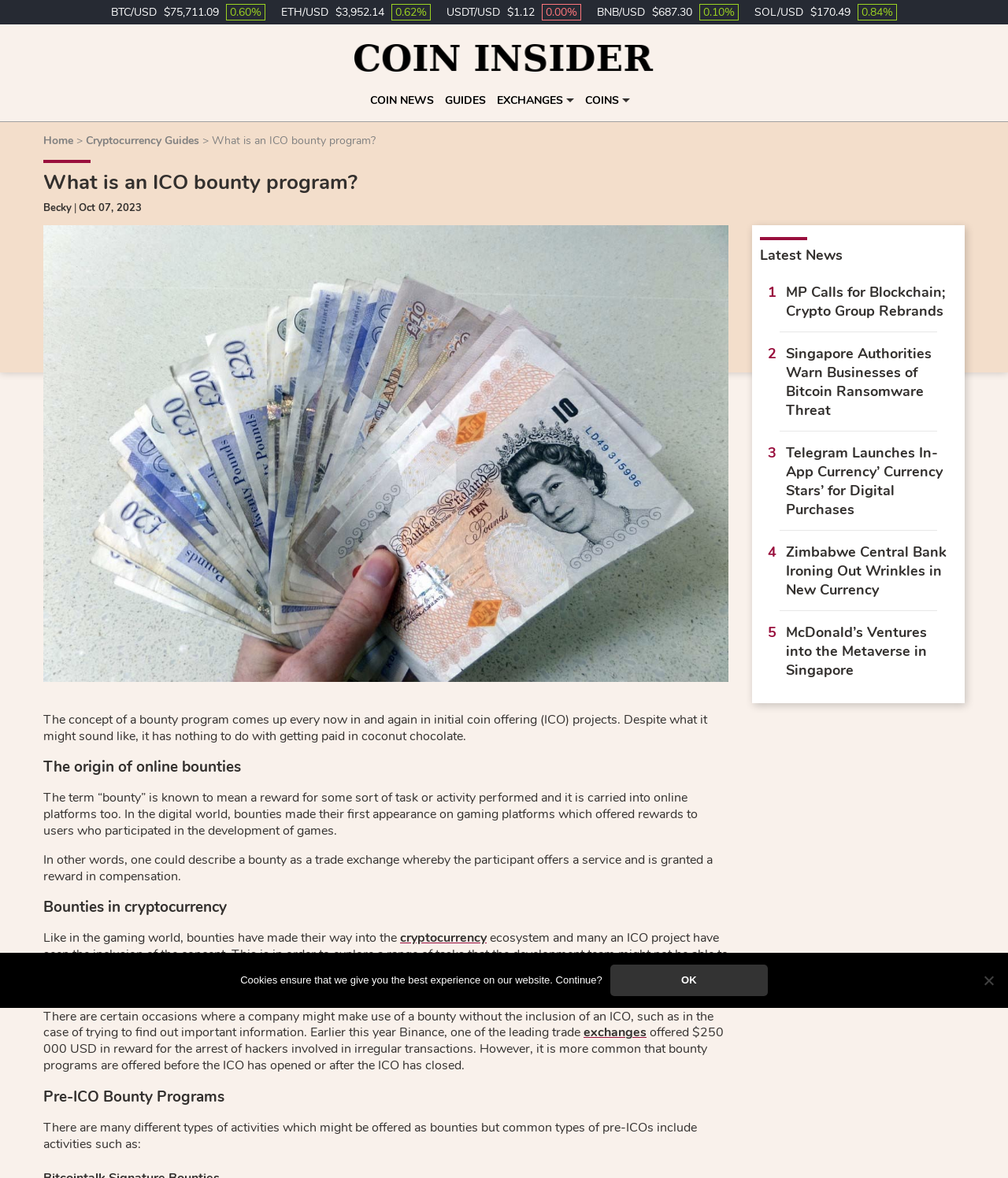Identify the bounding box coordinates for the element that needs to be clicked to fulfill this instruction: "Read Coin Insider news". Provide the coordinates in the format of four float numbers between 0 and 1: [left, top, right, bottom].

[0.352, 0.037, 0.648, 0.061]